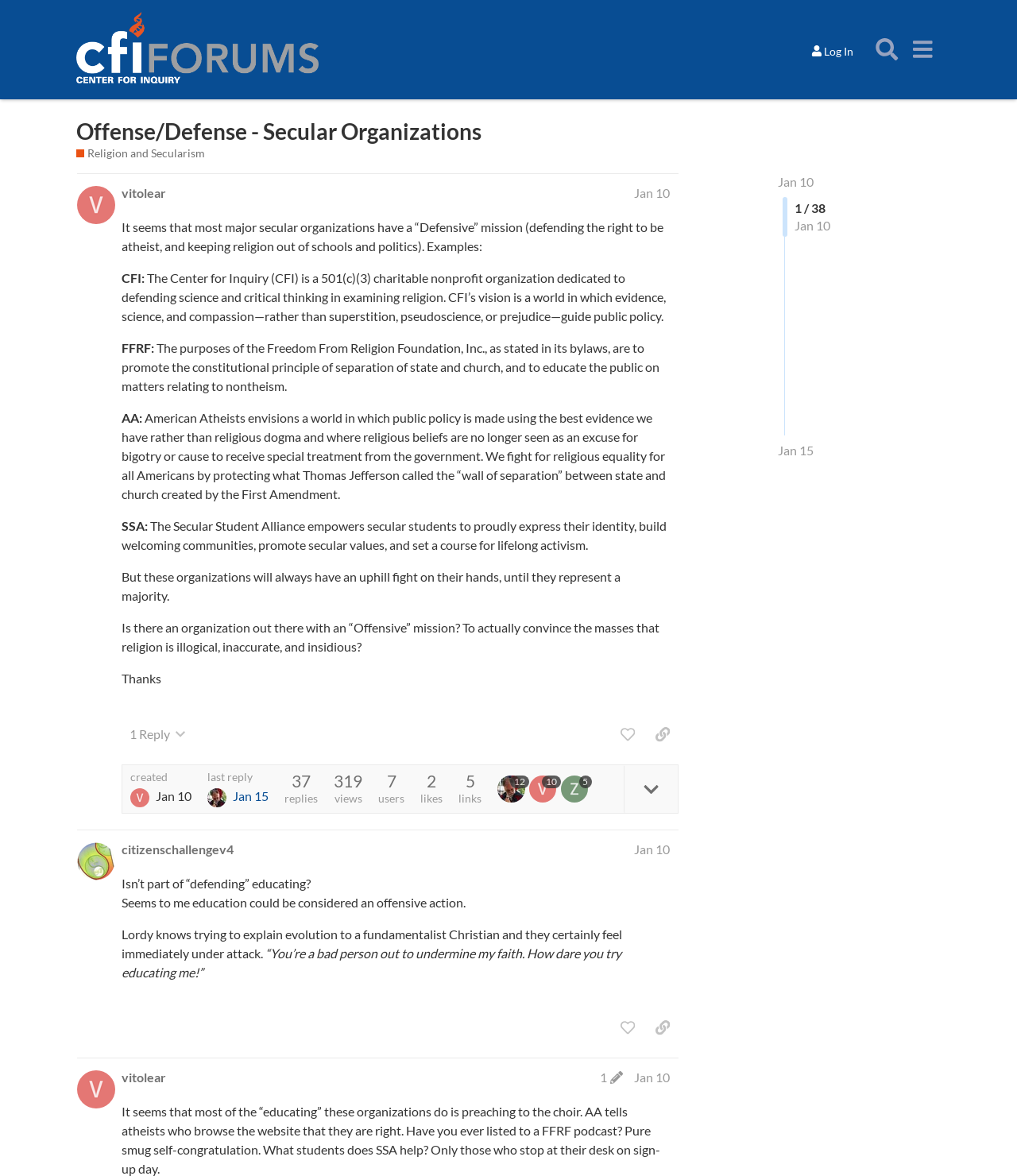Locate the bounding box coordinates of the element that should be clicked to execute the following instruction: "log in".

[0.789, 0.033, 0.848, 0.054]